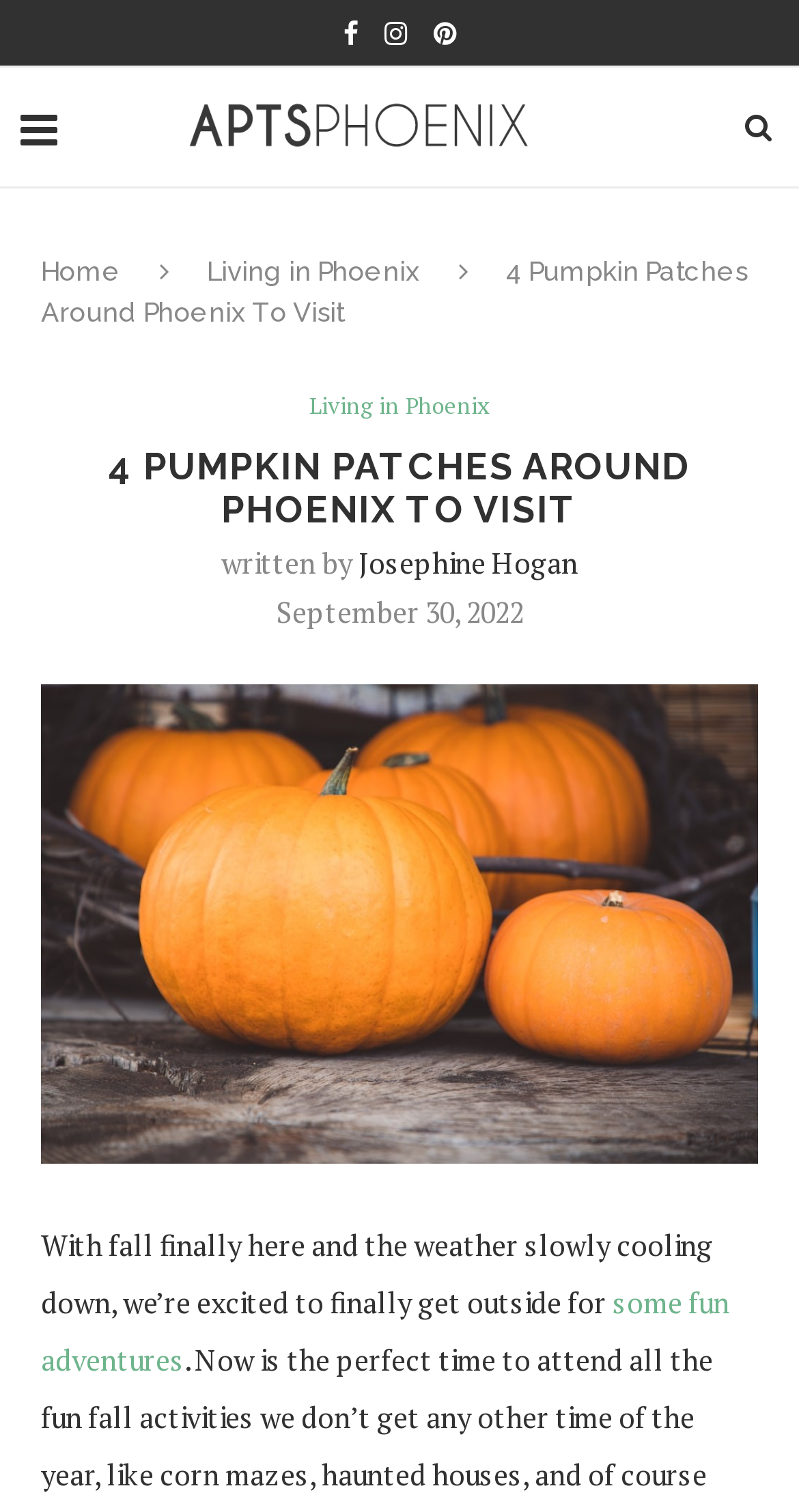Locate the heading on the webpage and return its text.

4 PUMPKIN PATCHES AROUND PHOENIX TO VISIT